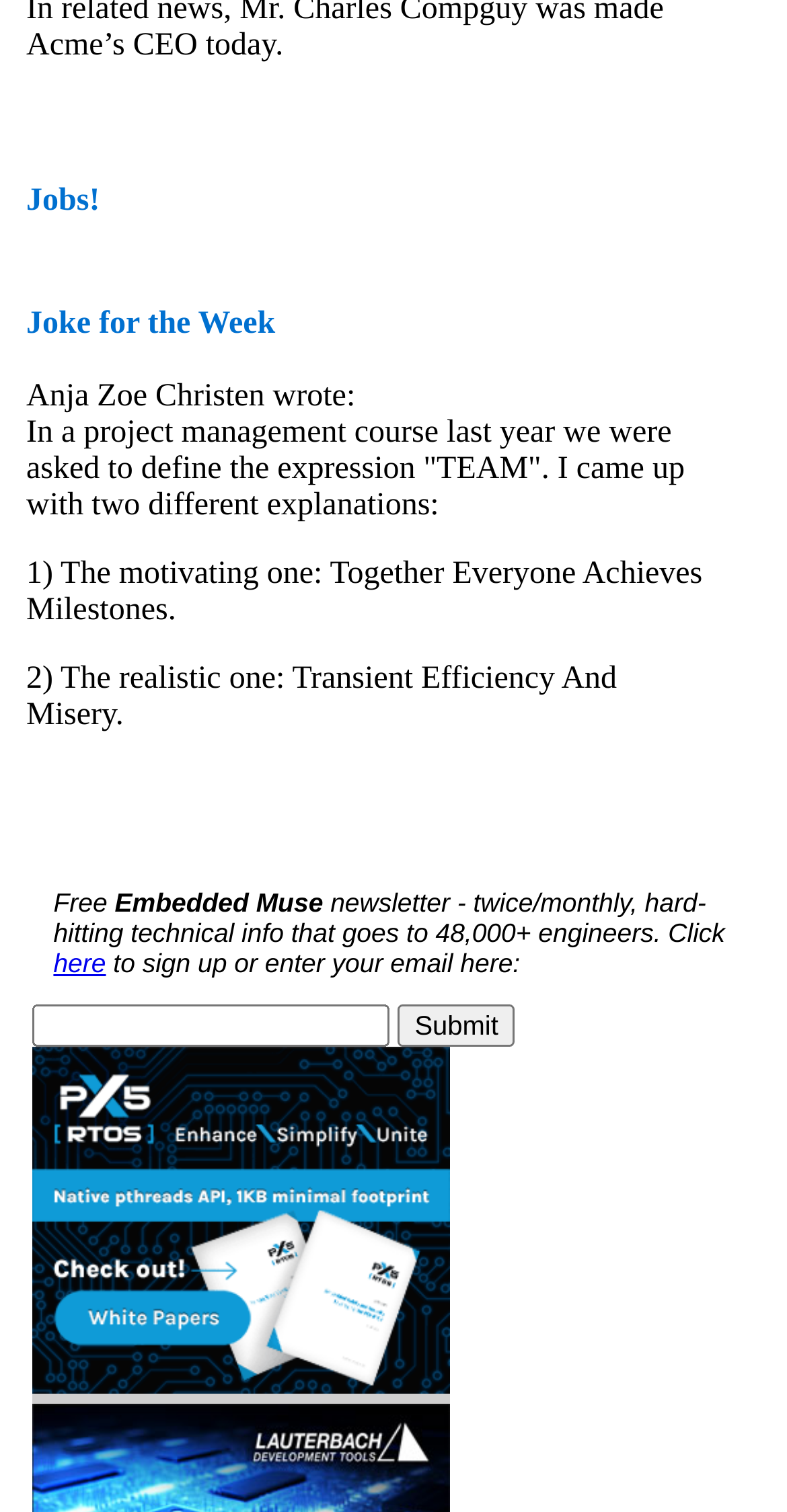Identify the bounding box of the UI component described as: "name="email"".

[0.042, 0.664, 0.496, 0.692]